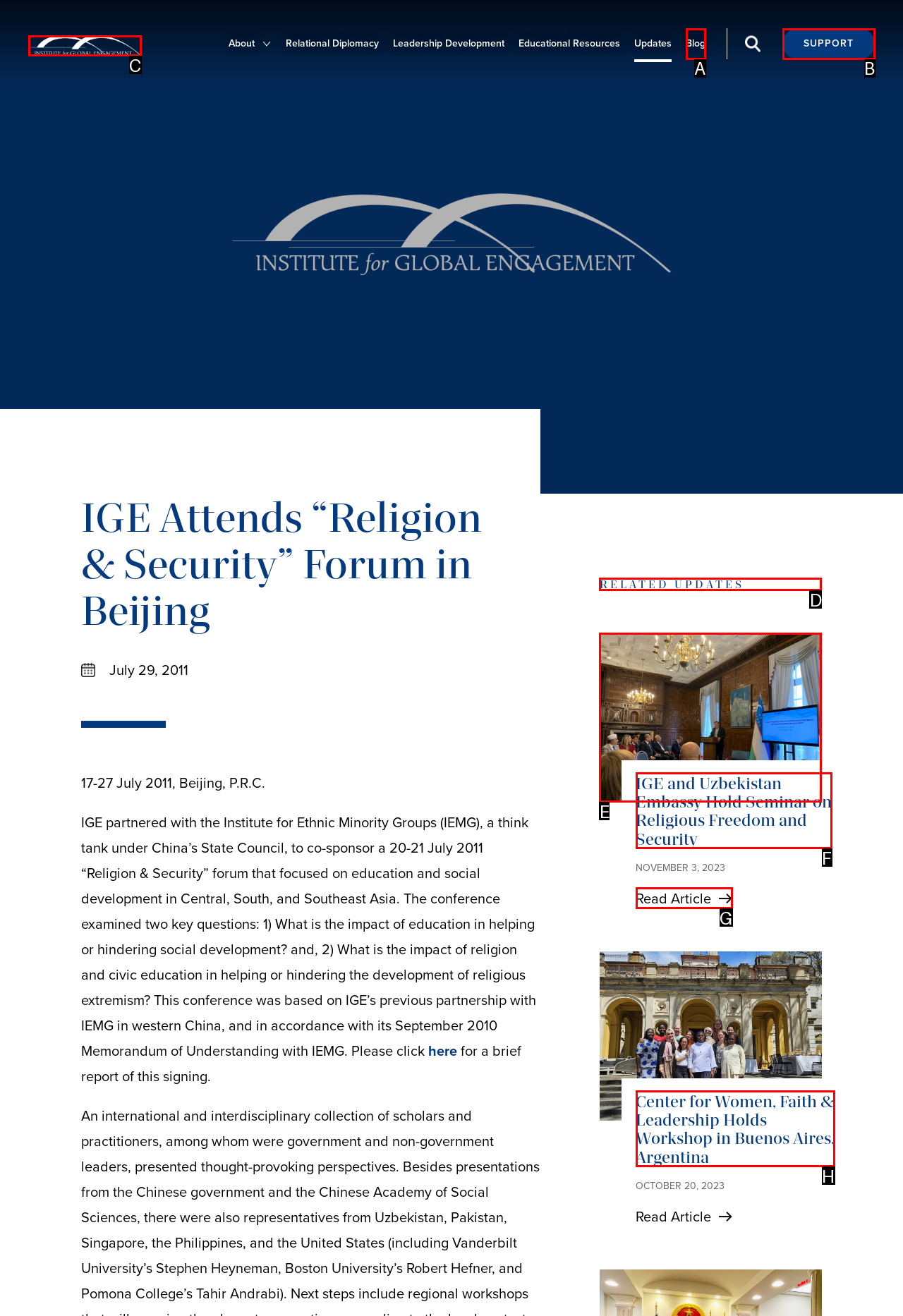What option should I click on to execute the task: Share on LinkedIn? Give the letter from the available choices.

None